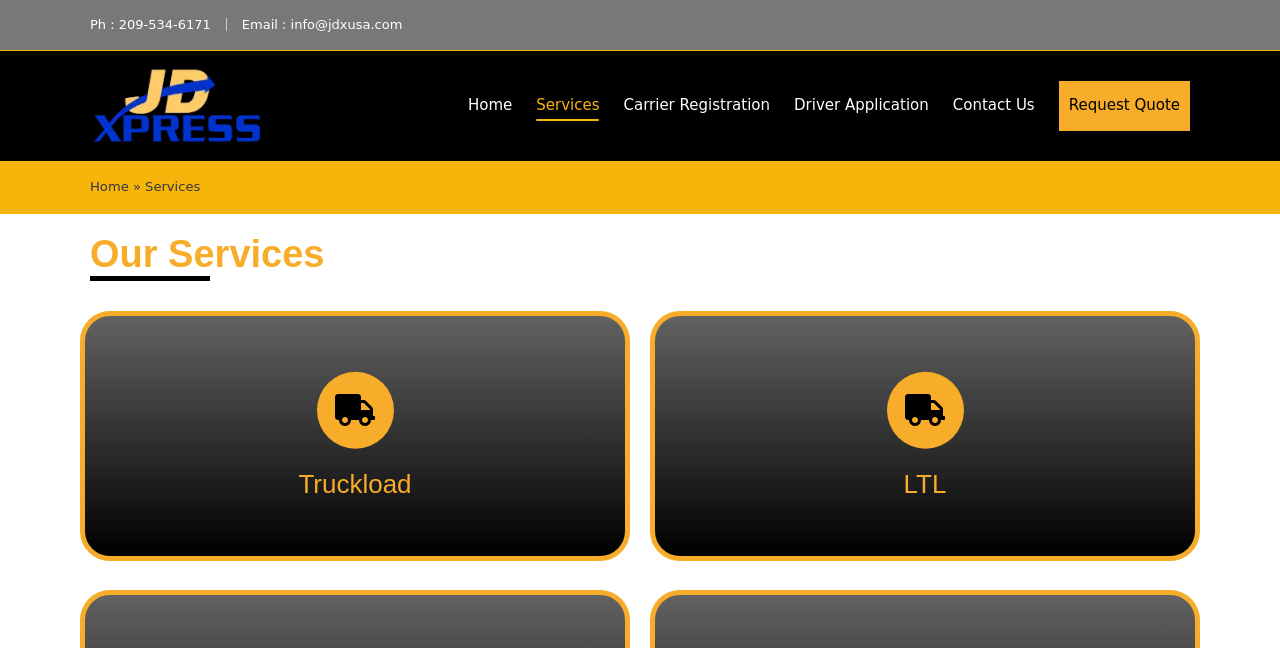Respond to the following query with just one word or a short phrase: 
What is the email address of JD Express?

info@jdxusa.com